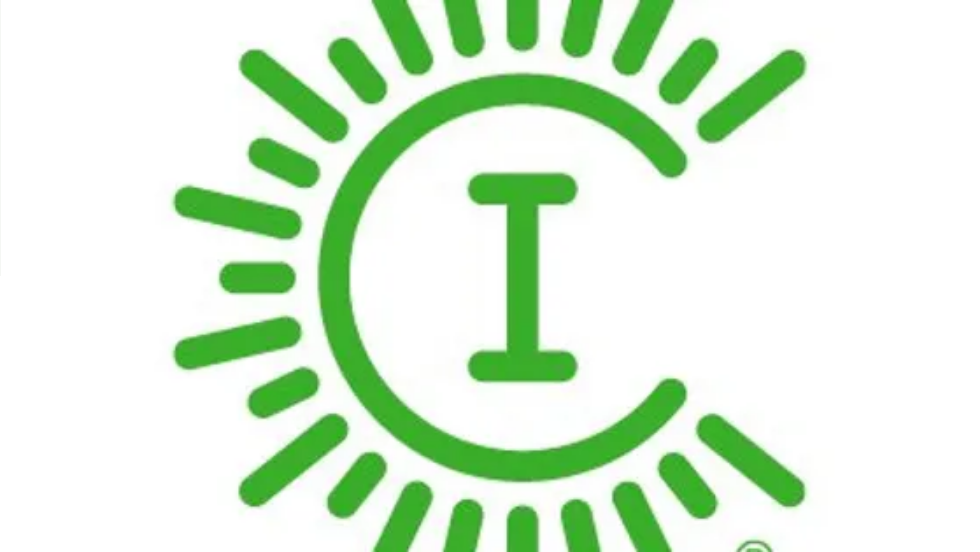Please provide a brief answer to the following inquiry using a single word or phrase:
What is the shape surrounded by rays in the logo?

Stylized letter 'C'